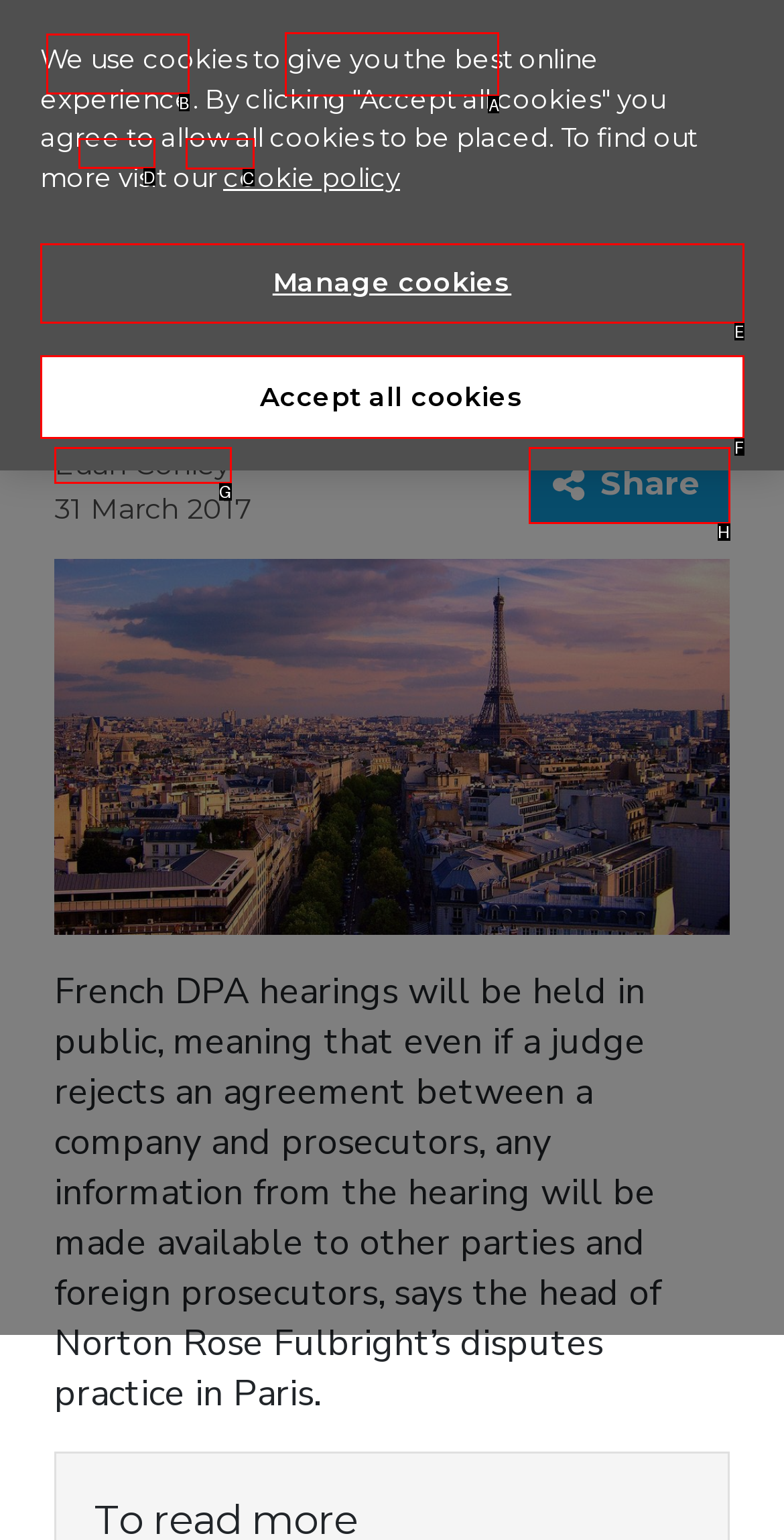Which option should I select to accomplish the task: Read the news? Respond with the corresponding letter from the given choices.

C